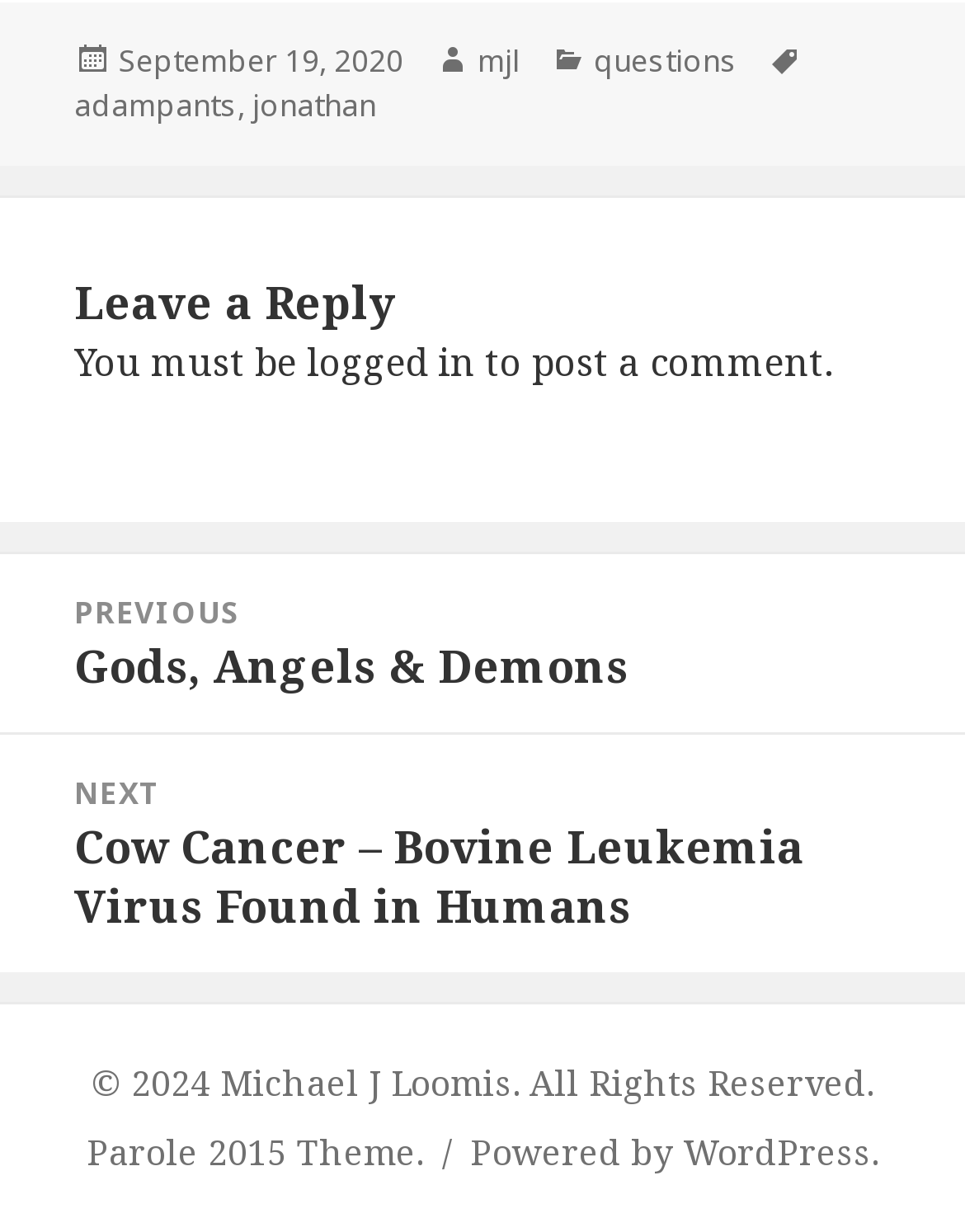Provide a brief response to the question using a single word or phrase: 
What is the tag of the post?

adampants, jonathan